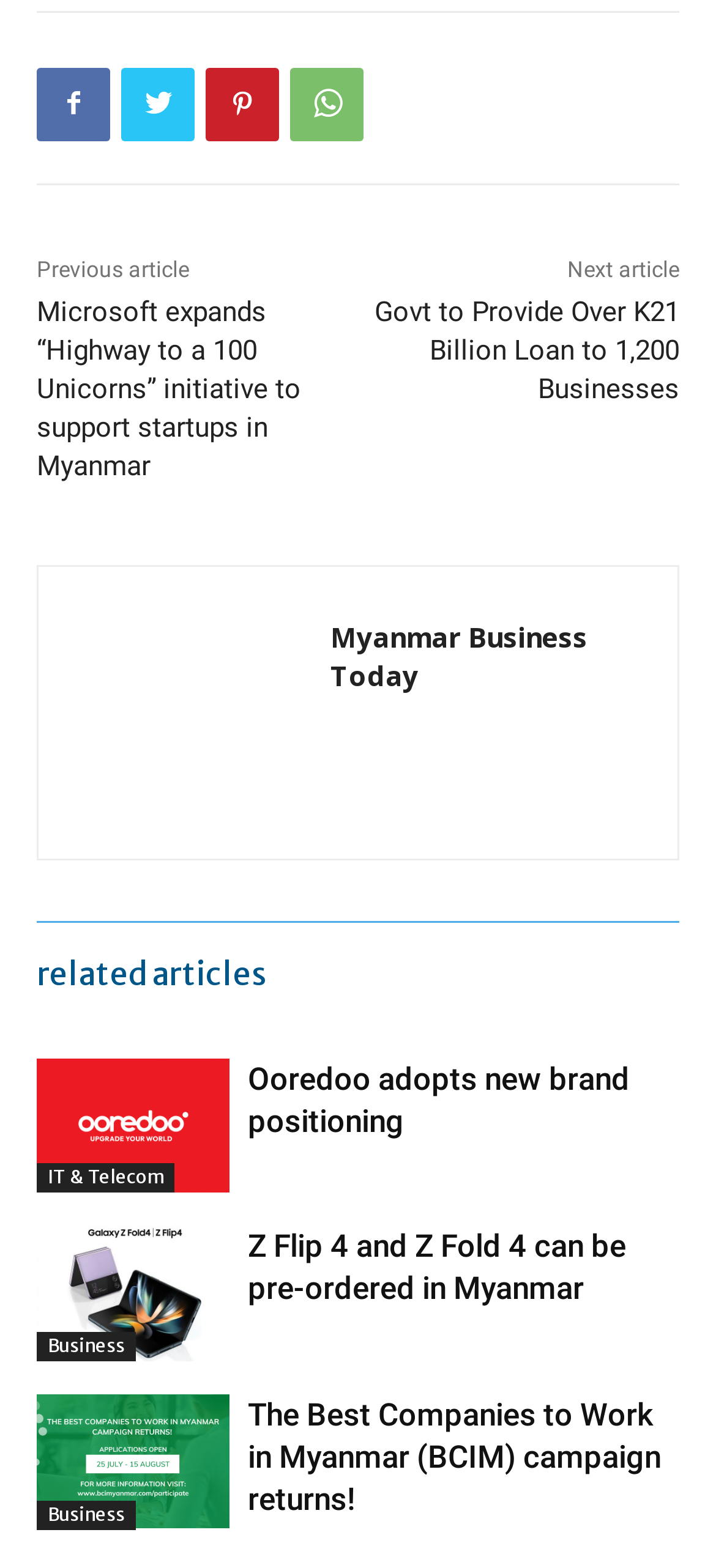Find the bounding box coordinates of the clickable region needed to perform the following instruction: "go to January 2022". The coordinates should be provided as four float numbers between 0 and 1, i.e., [left, top, right, bottom].

None